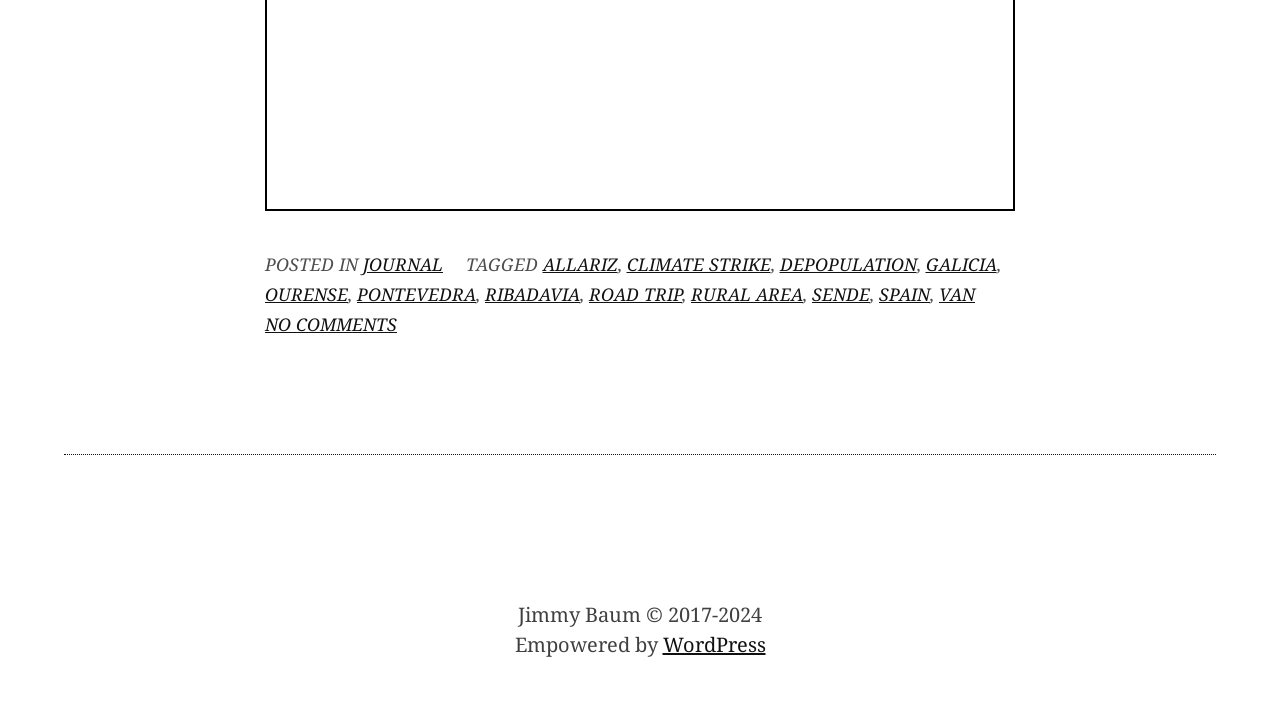Please find the bounding box coordinates of the clickable region needed to complete the following instruction: "click on JOURNAL". The bounding box coordinates must consist of four float numbers between 0 and 1, i.e., [left, top, right, bottom].

[0.284, 0.355, 0.346, 0.388]